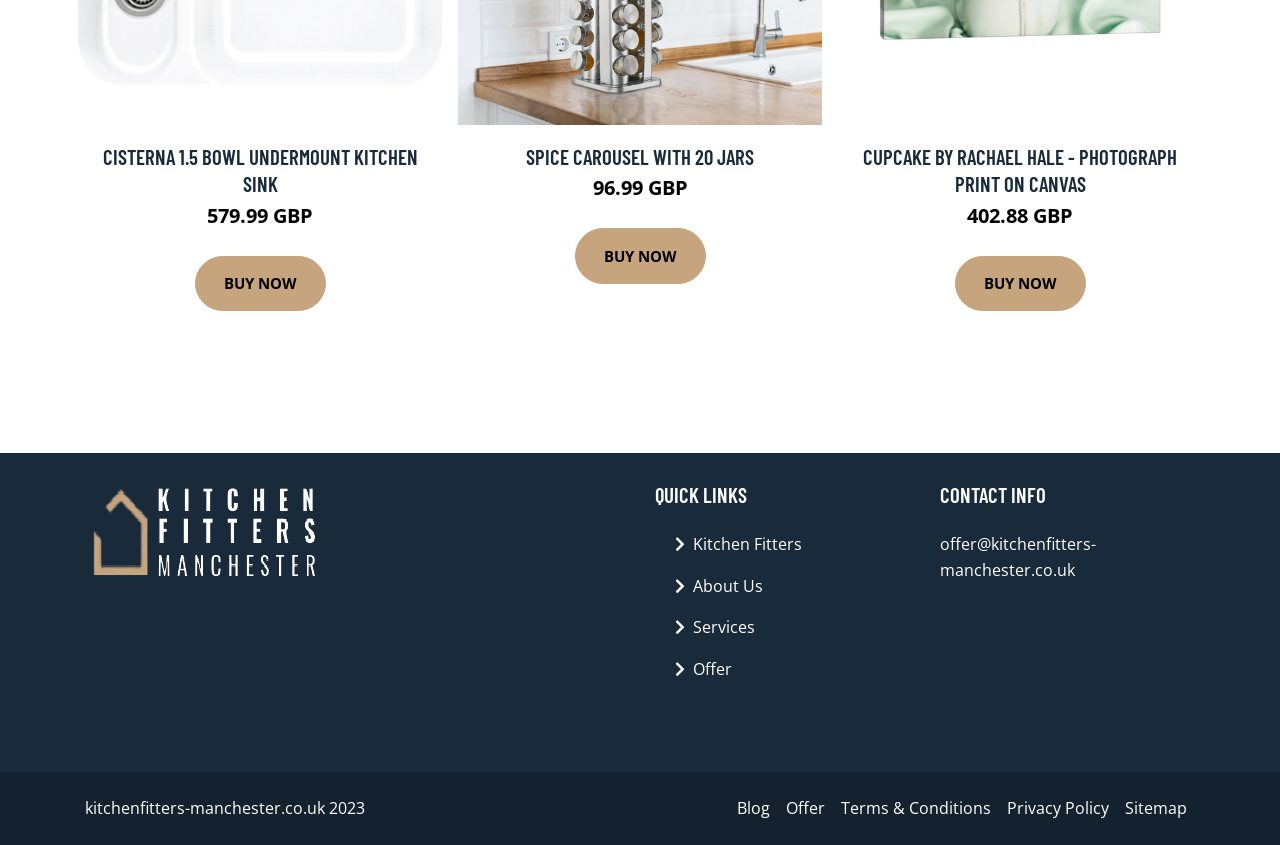Identify the bounding box coordinates for the region to click in order to carry out this instruction: "View SPICE CAROUSEL WITH 20 JARS details". Provide the coordinates using four float numbers between 0 and 1, formatted as [left, top, right, bottom].

[0.411, 0.17, 0.589, 0.2]